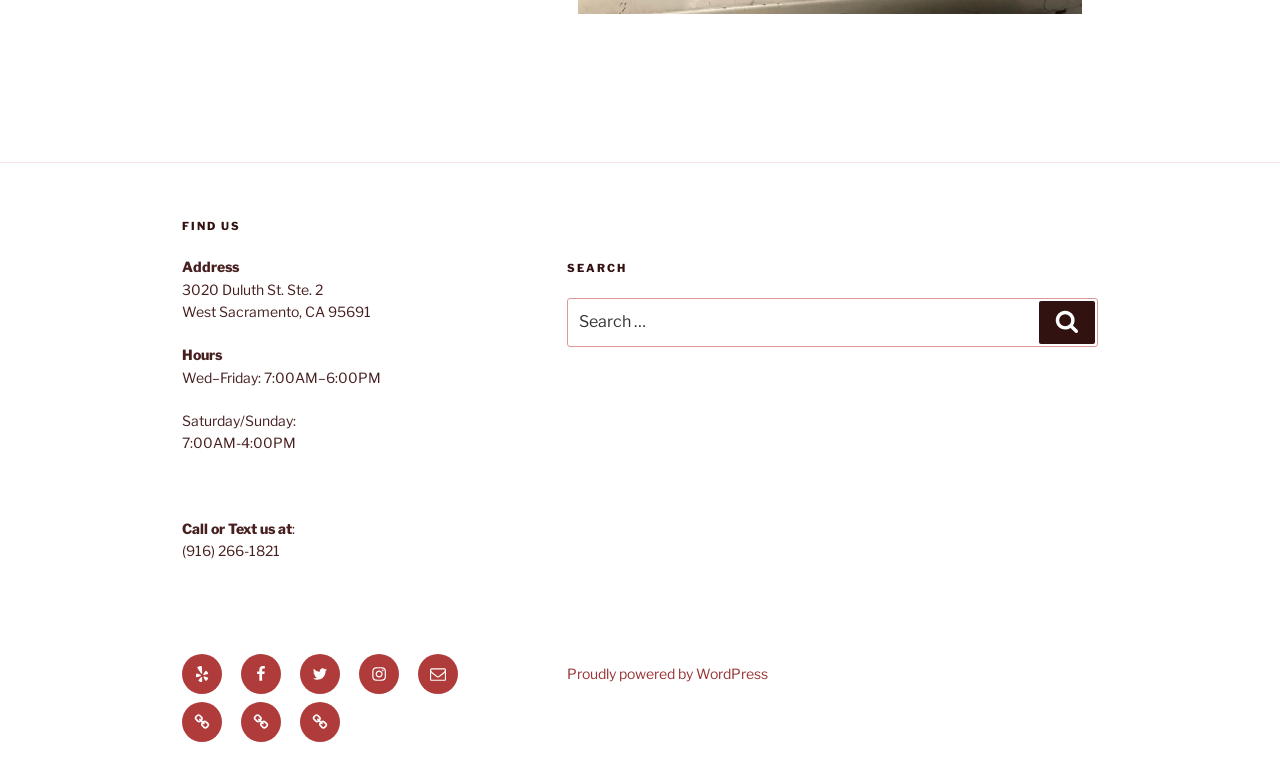What is the phone number of the business?
Kindly answer the question with as much detail as you can.

I found the phone number by looking at the footer section of the webpage, where it says 'Call or Text us at' and lists the phone number as '(916) 266-1821'.